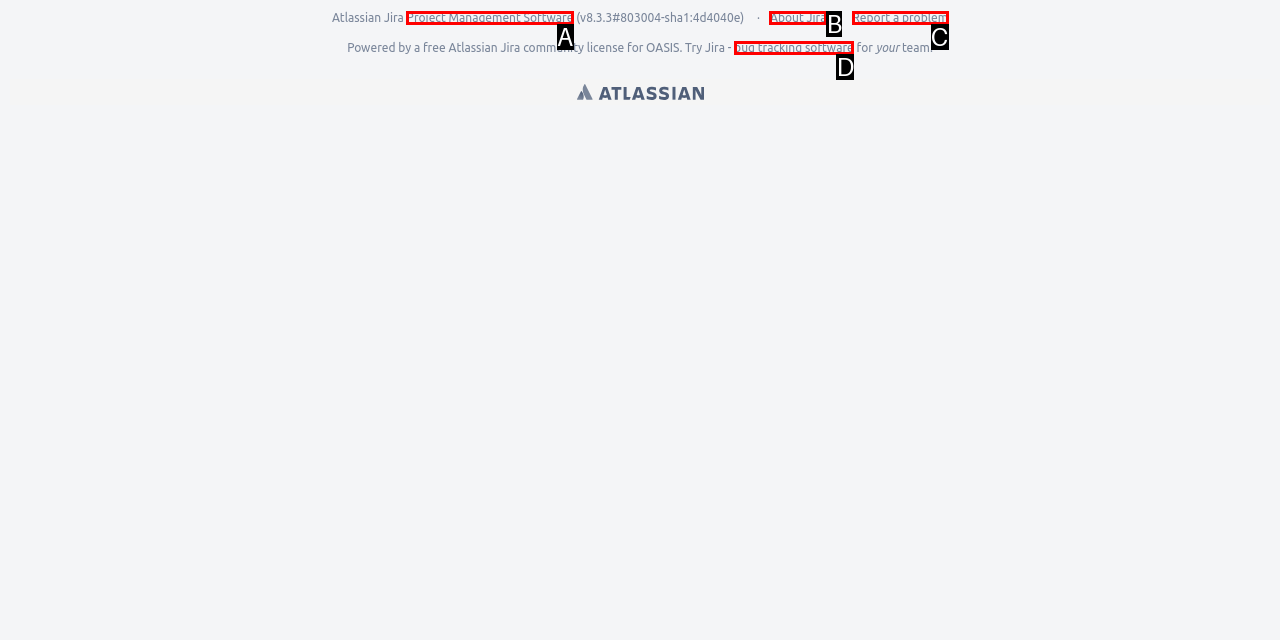Determine which UI element matches this description: Terms and Conditions
Reply with the appropriate option's letter.

None